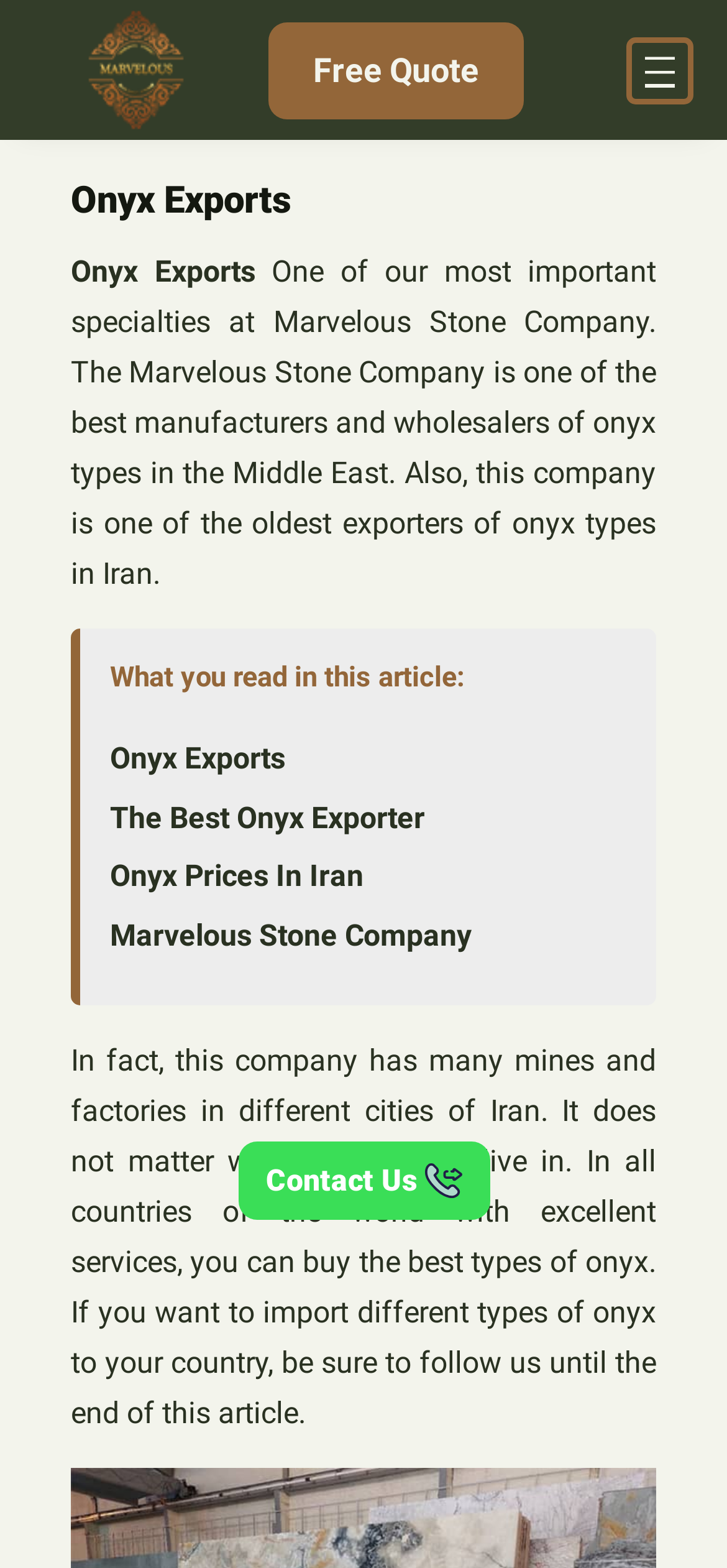Provide a single word or phrase to answer the given question: 
What is the company's origin?

Iran